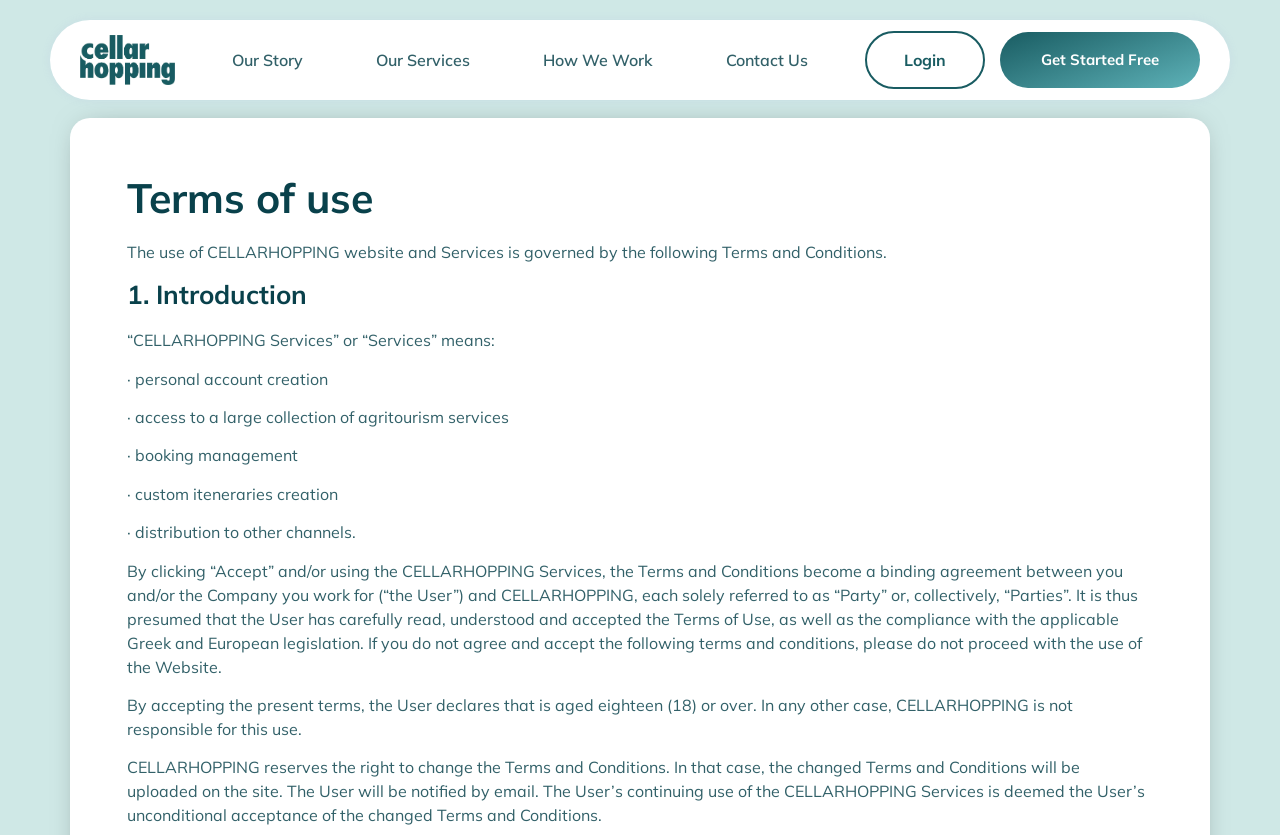Identify and extract the main heading of the webpage.

Terms of use